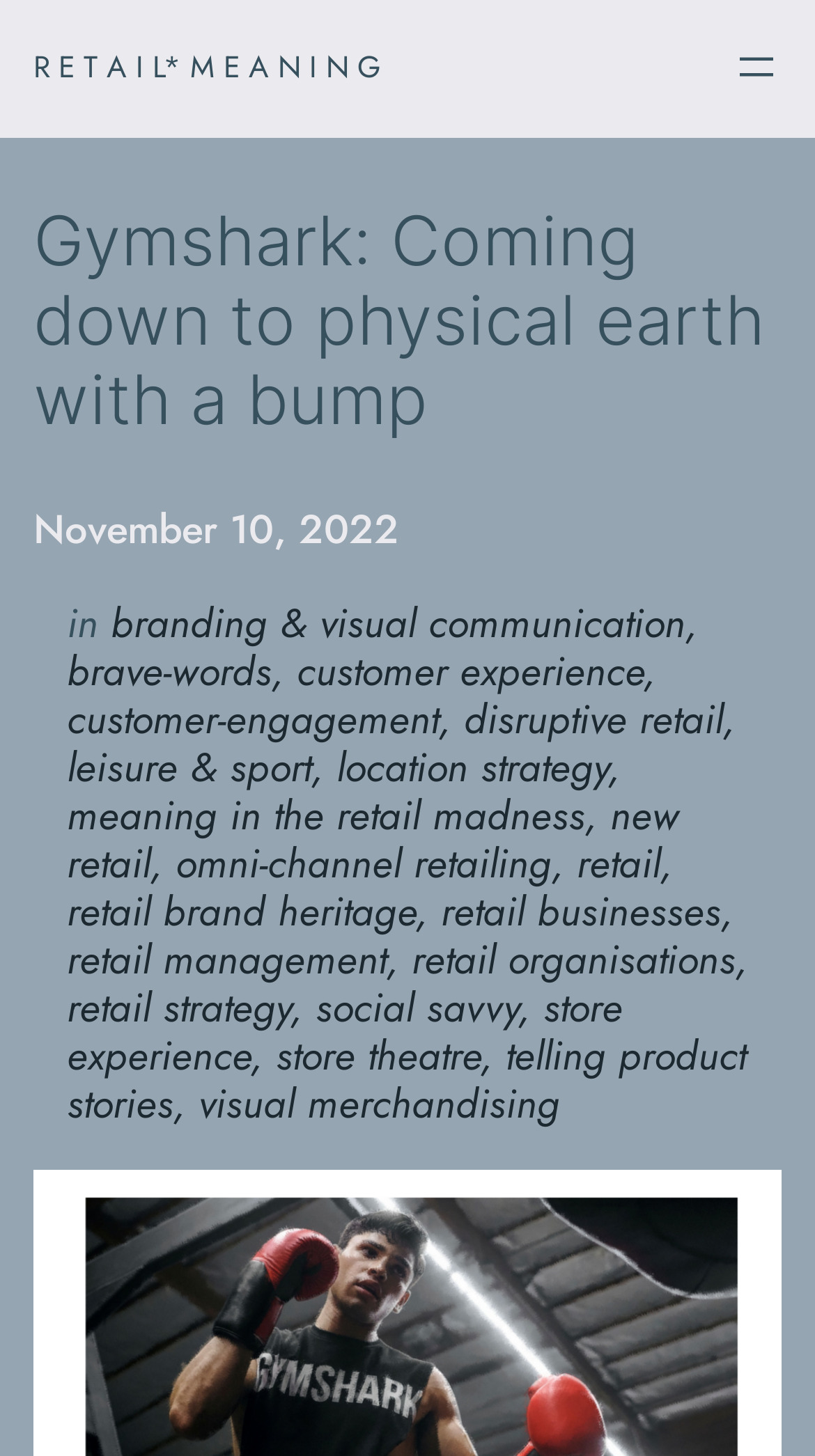What is the first topic mentioned in the article?
Using the picture, provide a one-word or short phrase answer.

branding & visual communication